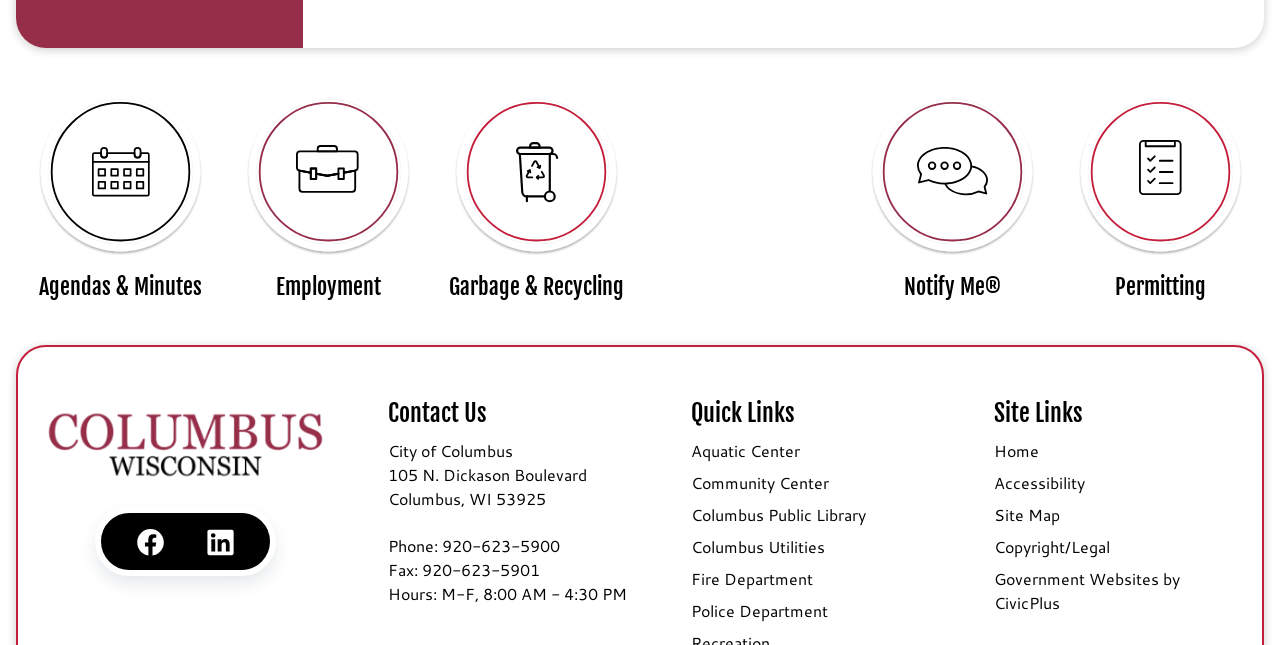Identify the bounding box for the UI element specified in this description: "Notify Me®". The coordinates must be four float numbers between 0 and 1, formatted as [left, top, right, bottom].

[0.662, 0.133, 0.825, 0.465]